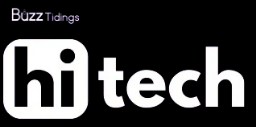Provide a brief response to the question using a single word or phrase: 
What is the focus of the platform 'Buzz Tidings'?

Tech industry